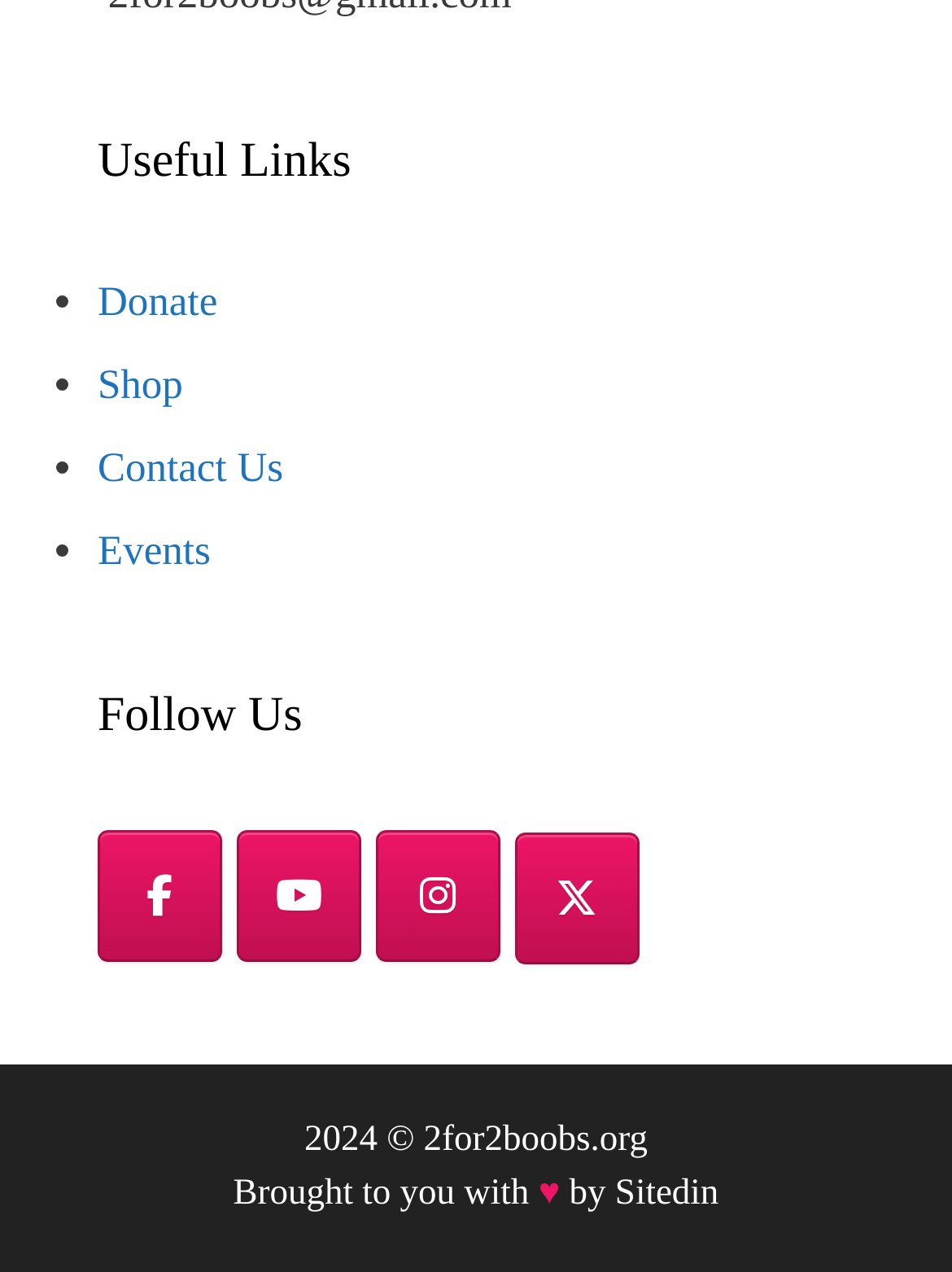Please identify the coordinates of the bounding box for the clickable region that will accomplish this instruction: "Check the Twitter page".

[0.541, 0.654, 0.671, 0.758]